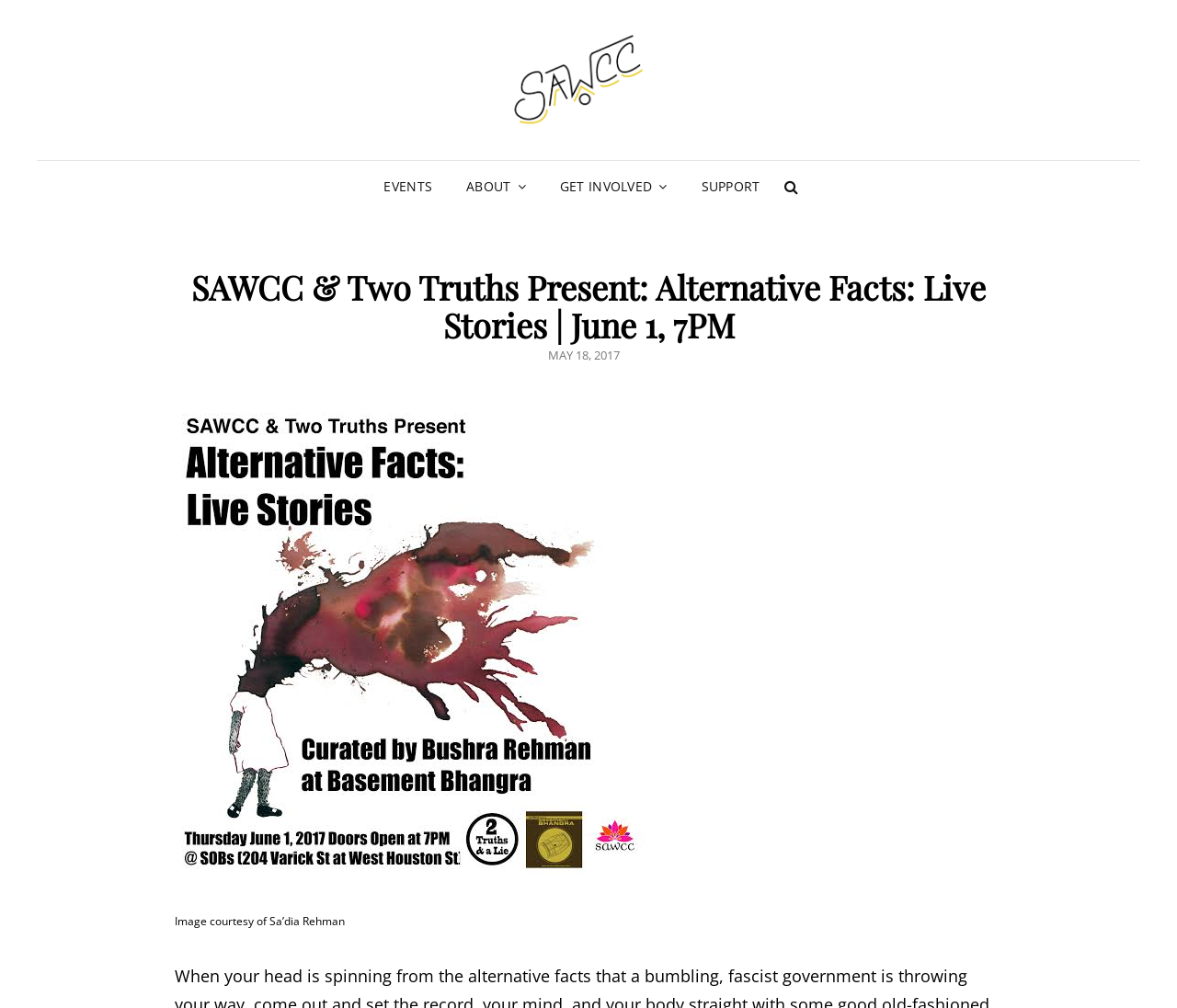Show the bounding box coordinates for the HTML element described as: "Get Involved".

[0.463, 0.16, 0.579, 0.211]